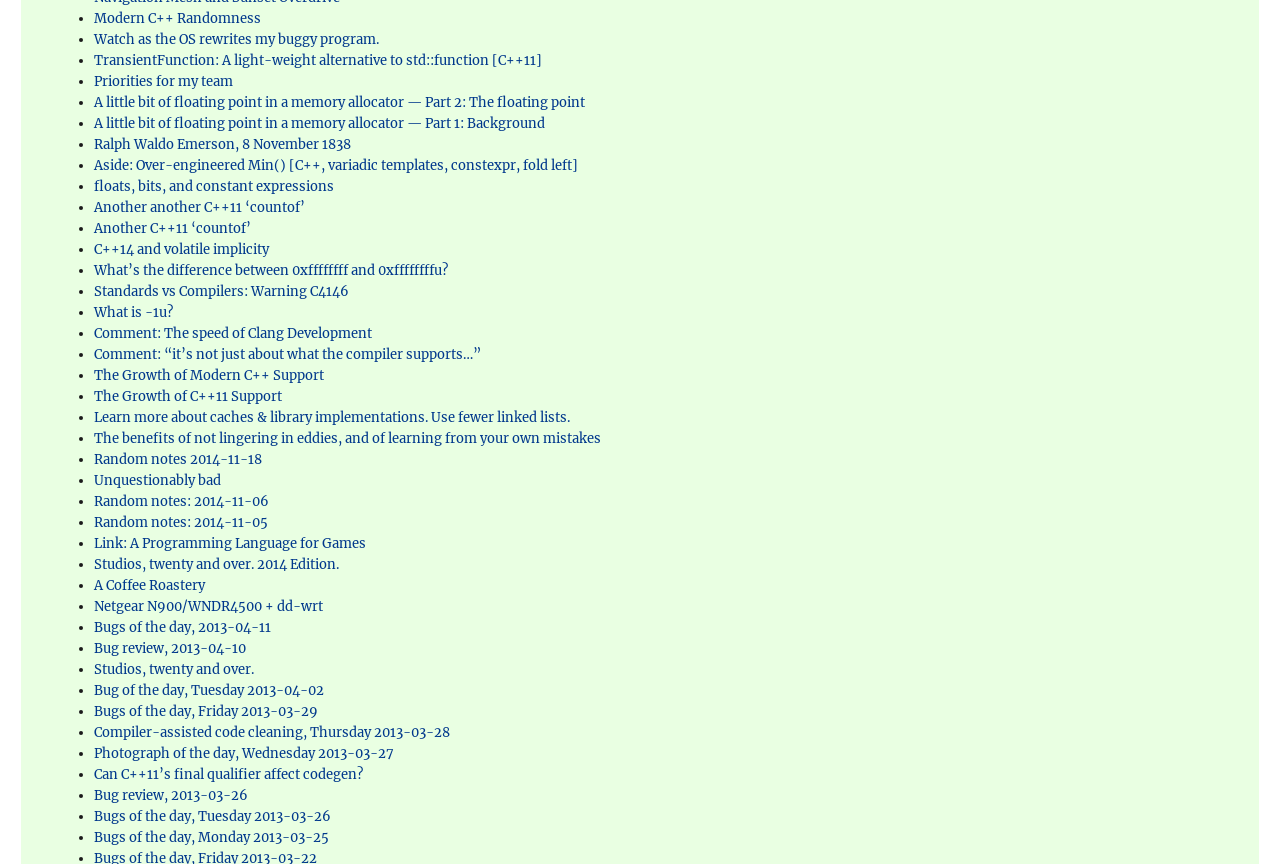Please locate the bounding box coordinates of the region I need to click to follow this instruction: "View 'Latest News'".

None